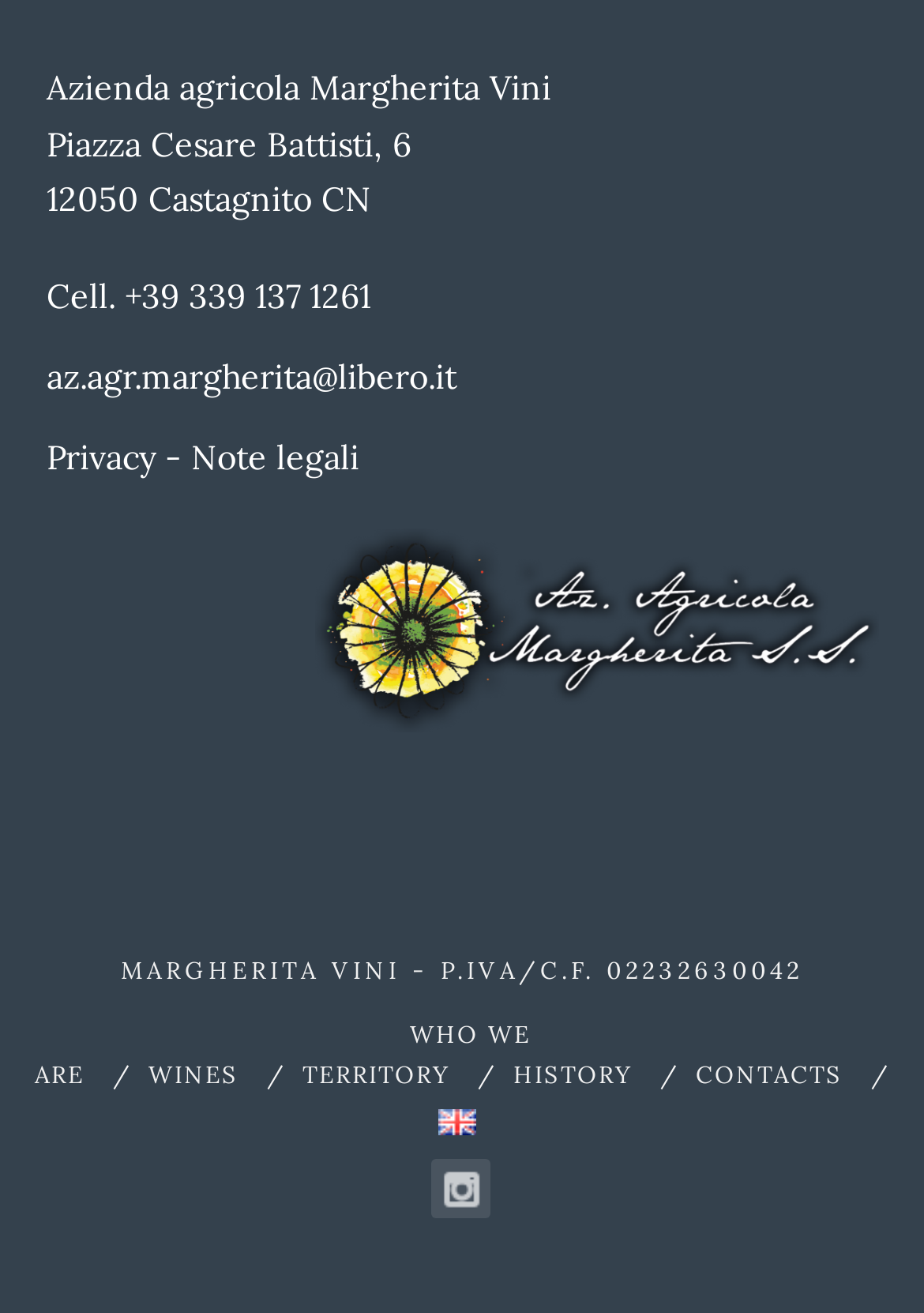What is the company name?
Analyze the image and provide a thorough answer to the question.

The company name can be found at the top of the webpage, in the first complementary section, as a static text element.